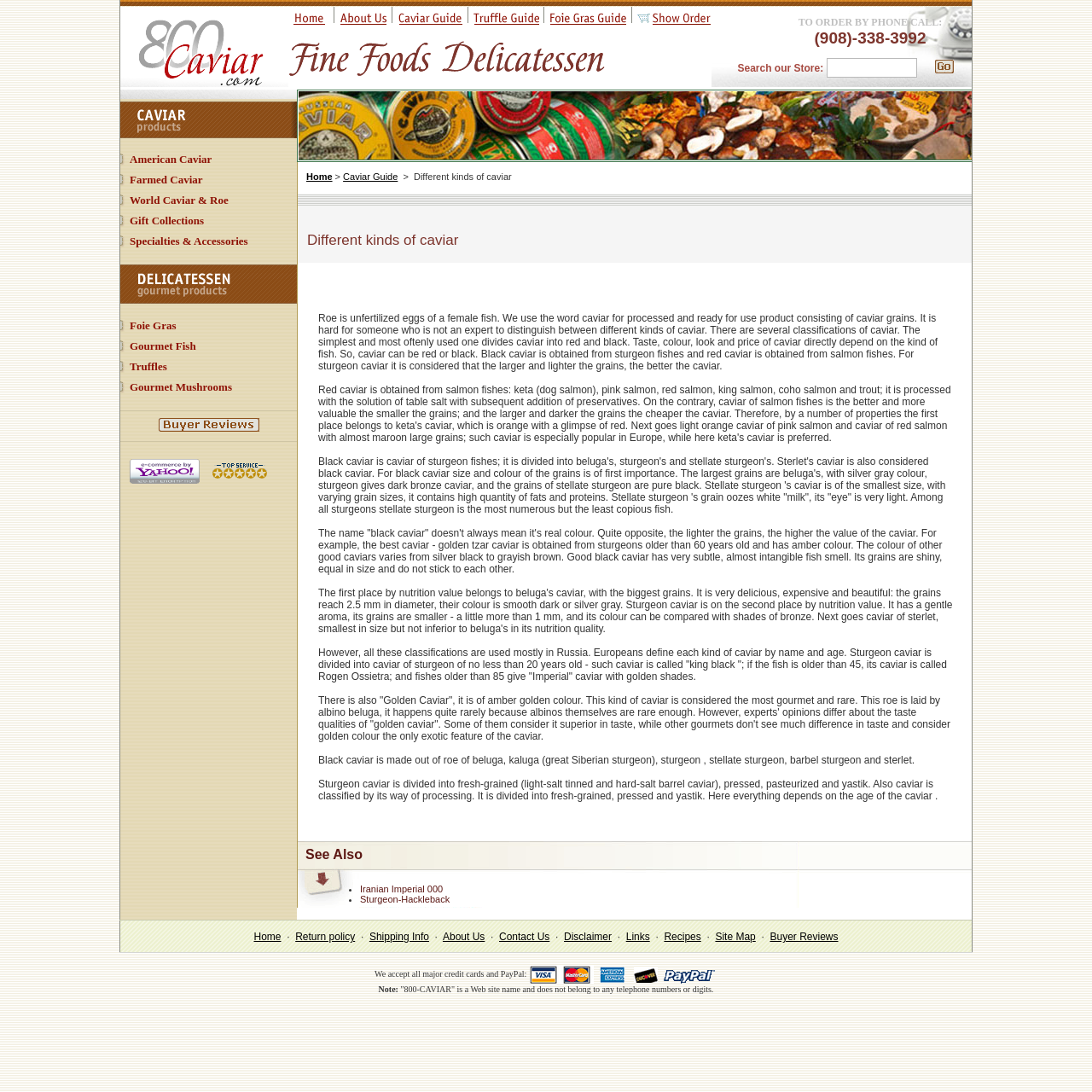Find the bounding box coordinates of the clickable area that will achieve the following instruction: "Search for products".

[0.757, 0.053, 0.839, 0.071]